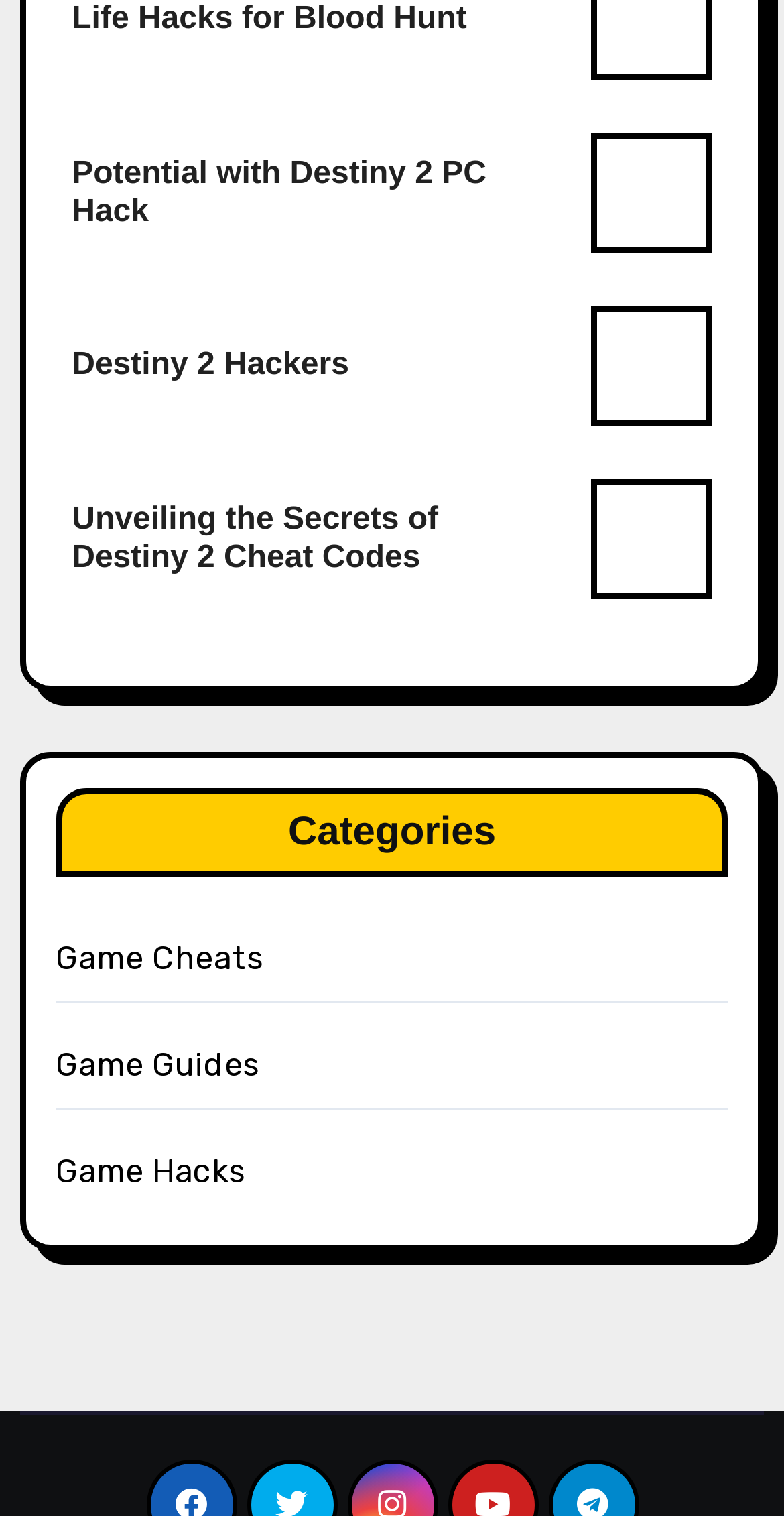What is the first hack mentioned?
Provide a detailed answer to the question, using the image to inform your response.

I looked at the first heading element, which contains the text 'Life Hacks for Blood Hunt', so this is the first hack mentioned on the webpage.